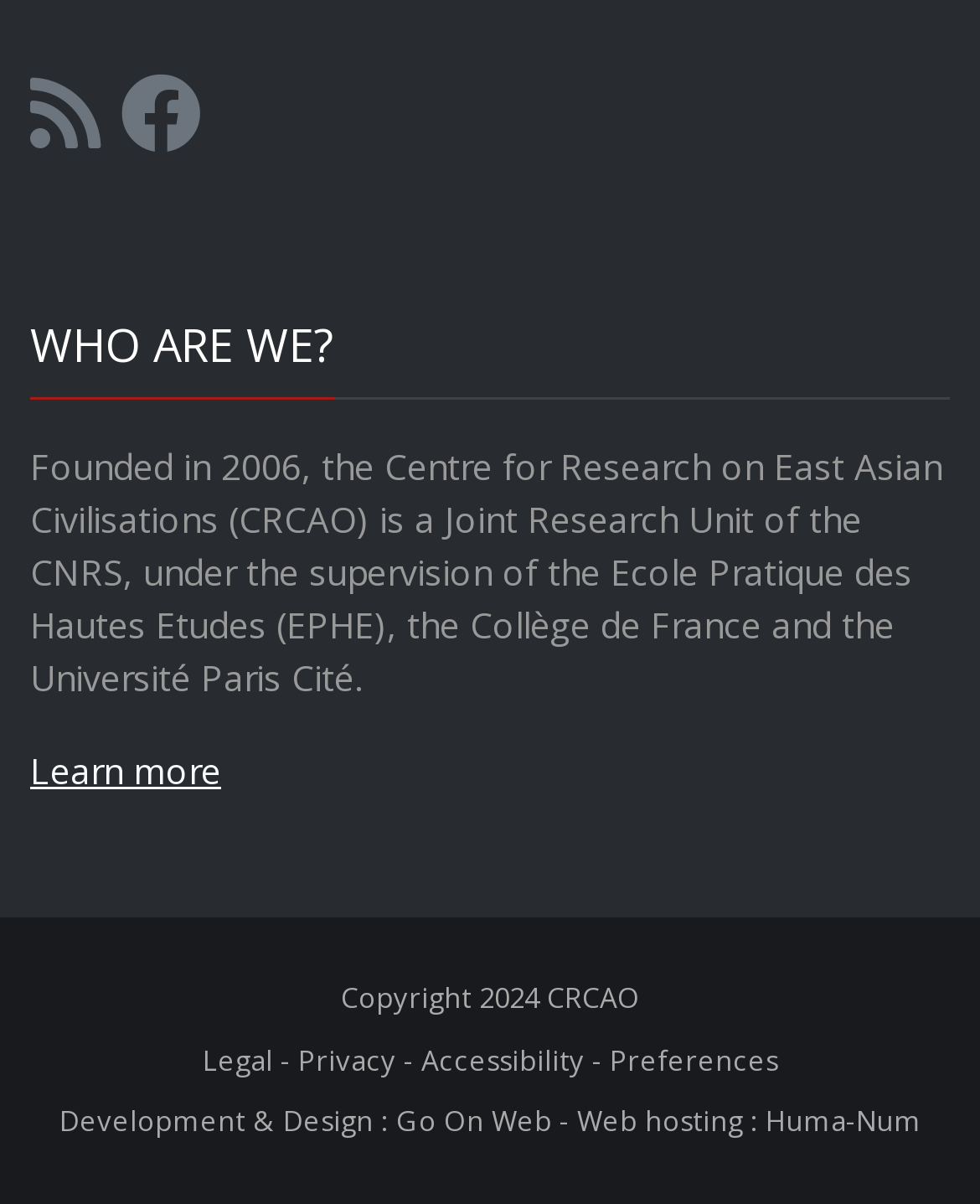Find the bounding box coordinates for the element that must be clicked to complete the instruction: "Click on 'Learn more'". The coordinates should be four float numbers between 0 and 1, indicated as [left, top, right, bottom].

[0.031, 0.62, 0.226, 0.66]